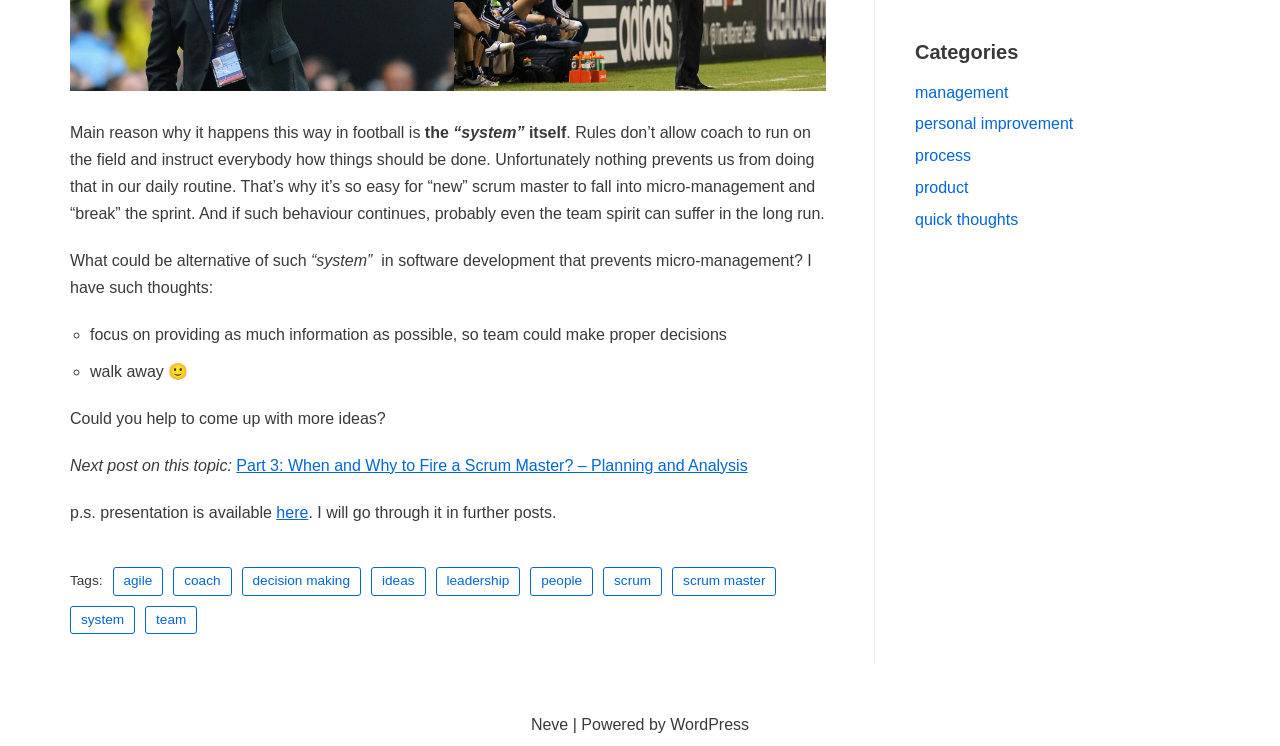Please determine the bounding box coordinates, formatted as (top-left x, top-left y, bottom-right x, bottom-right y), with all values as floating point numbers between 0 and 1. Identify the bounding box of the region described as: leadership

[0.34, 0.76, 0.406, 0.798]